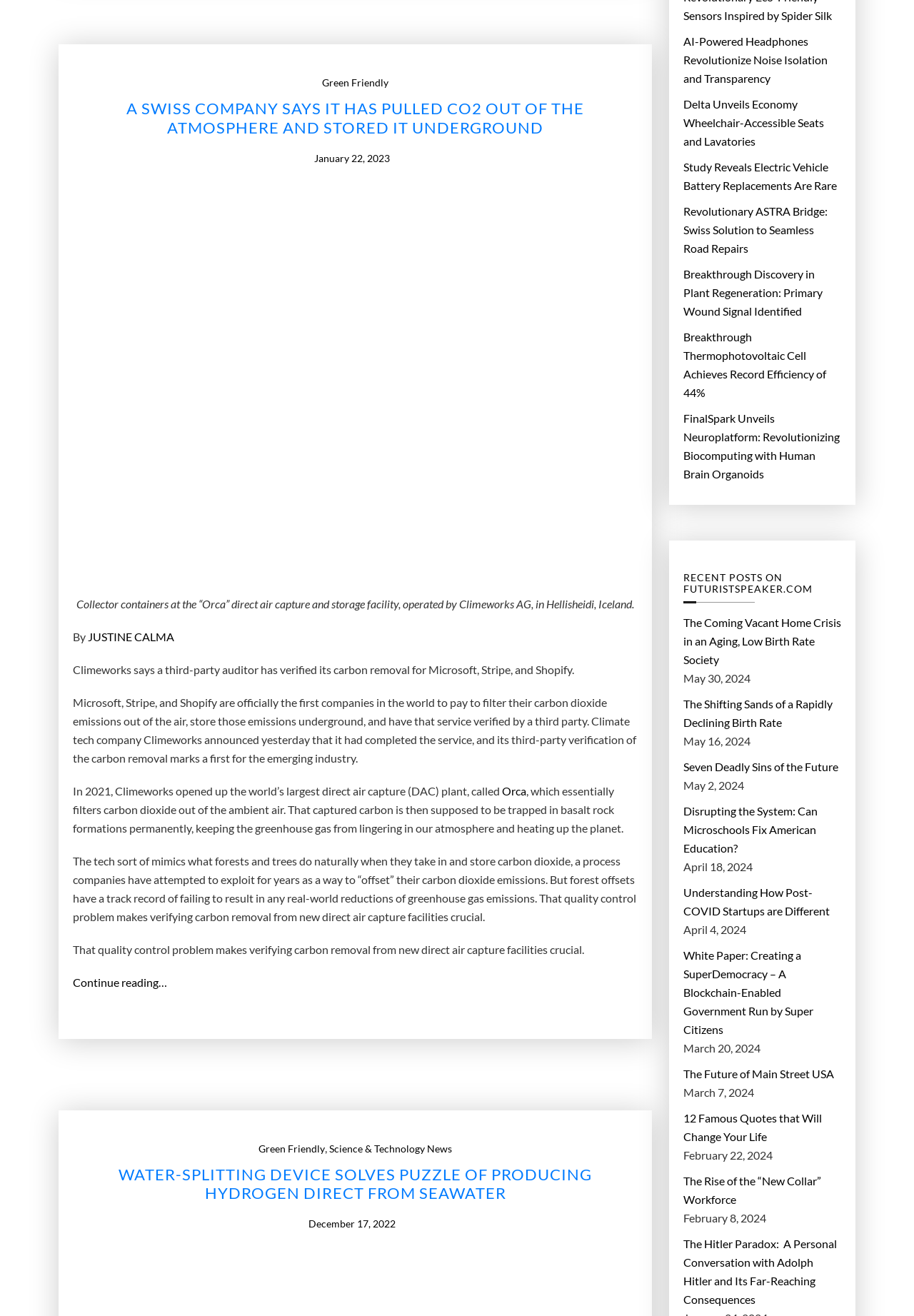From the given element description: "Recent Posts on FuturistSpeaker.com", find the bounding box for the UI element. Provide the coordinates as four float numbers between 0 and 1, in the order [left, top, right, bottom].

[0.748, 0.434, 0.92, 0.453]